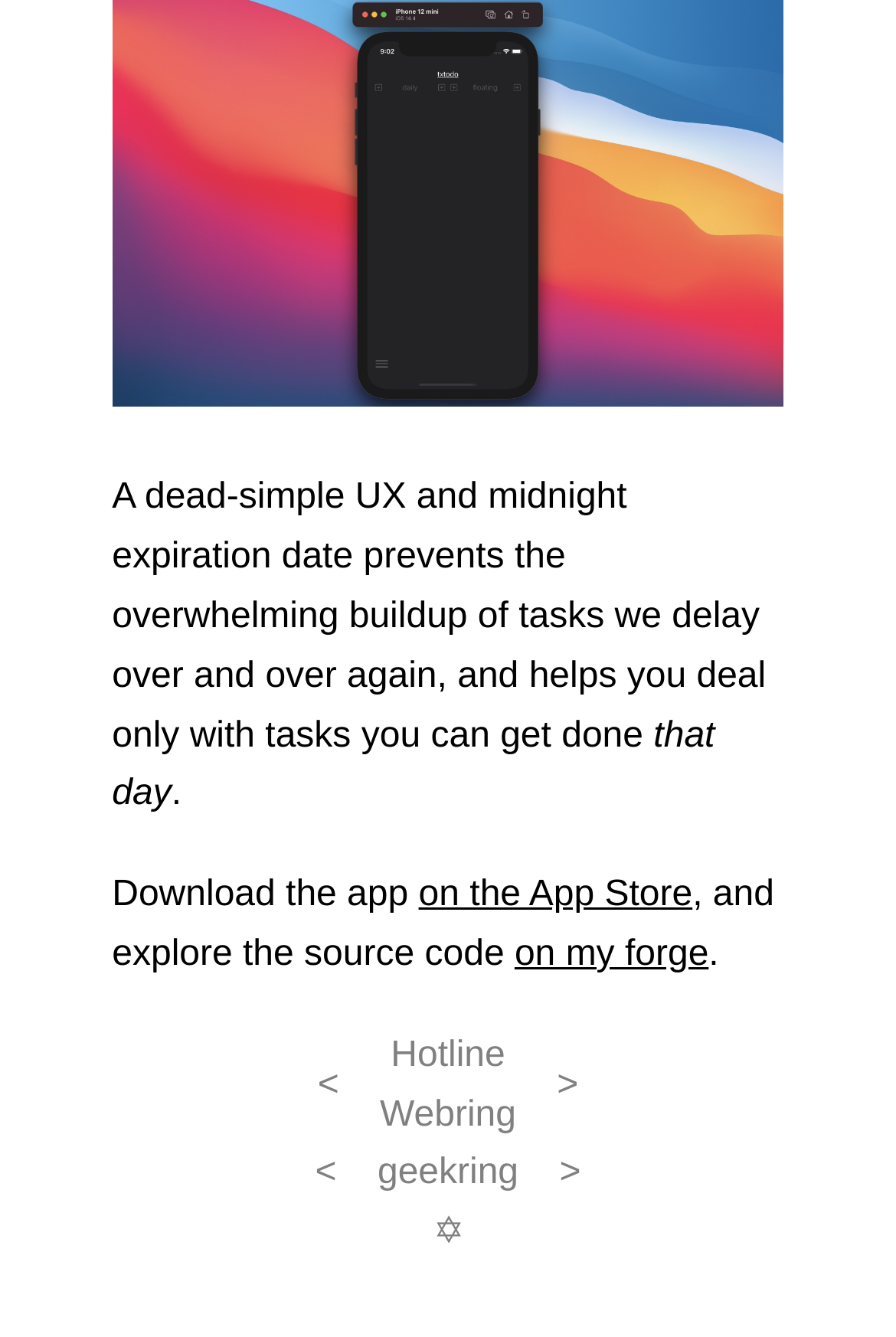Use a single word or phrase to answer this question: 
What is the symbol at the bottom of the page?

✡︎